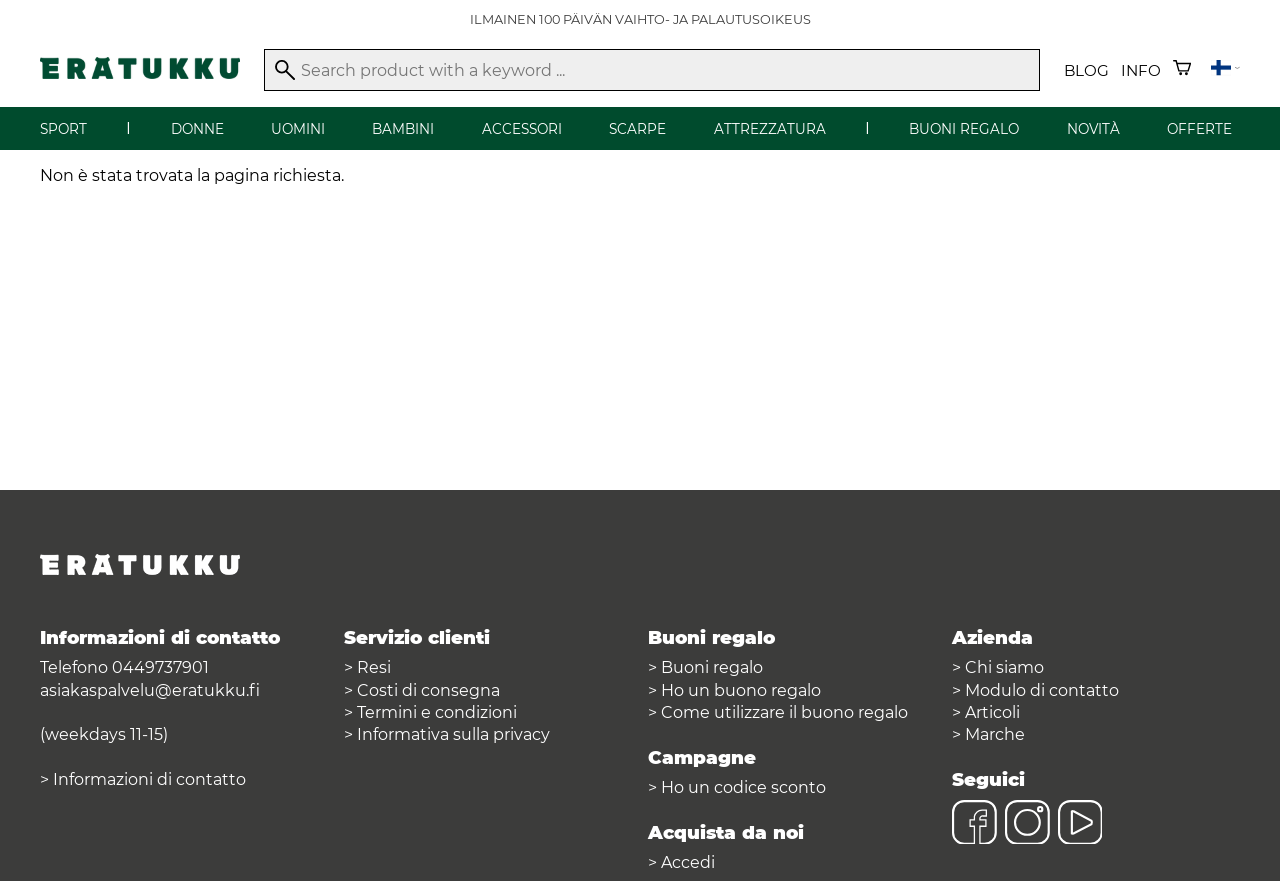Using the format (top-left x, top-left y, bottom-right x, bottom-right y), and given the element description, identify the bounding box coordinates within the screenshot: Informativa sulla privacy

[0.279, 0.823, 0.43, 0.845]